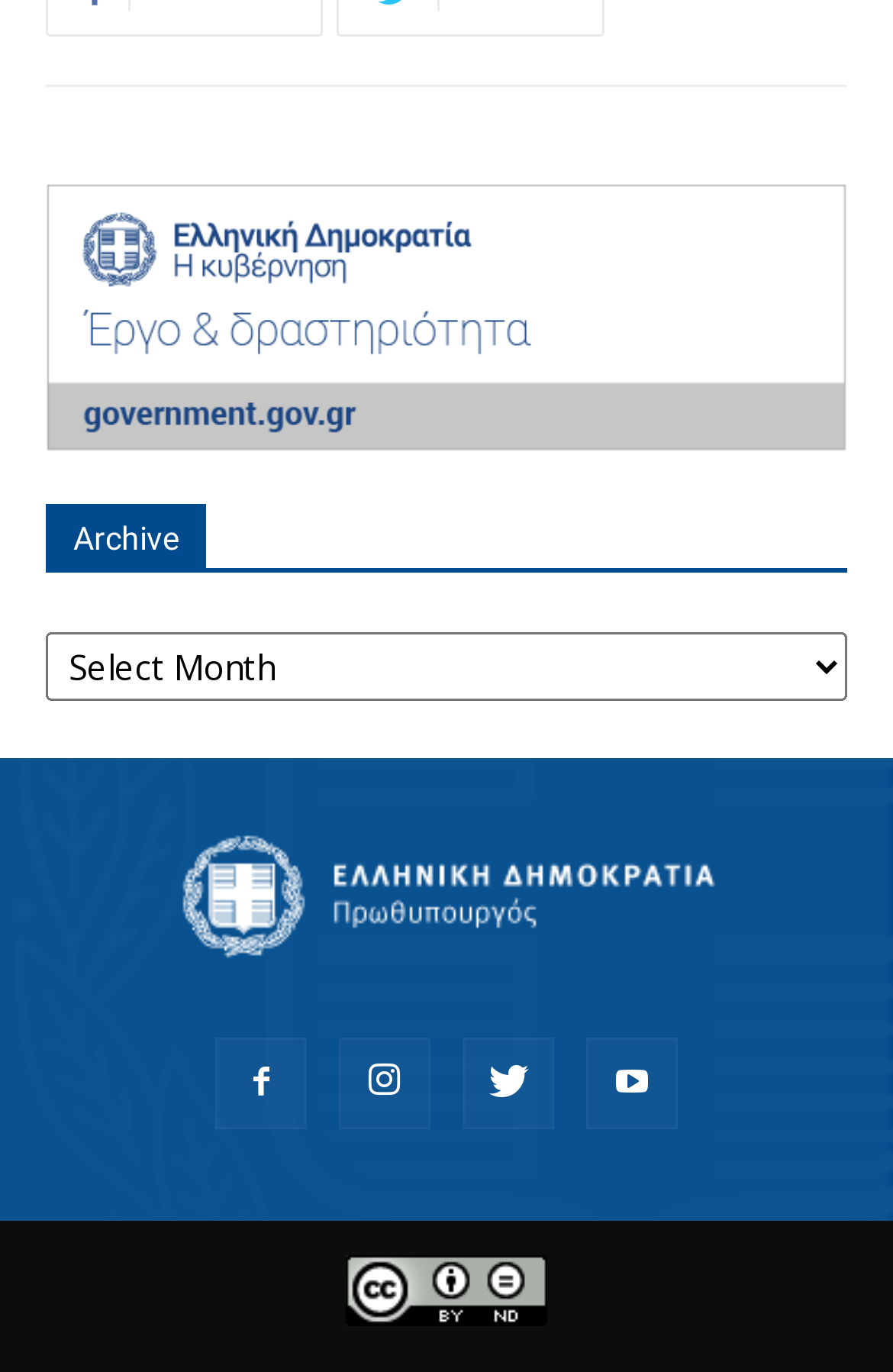For the element described, predict the bounding box coordinates as (top-left x, top-left y, bottom-right x, bottom-right y). All values should be between 0 and 1. Element description: title="Facebook"

[0.241, 0.756, 0.344, 0.823]